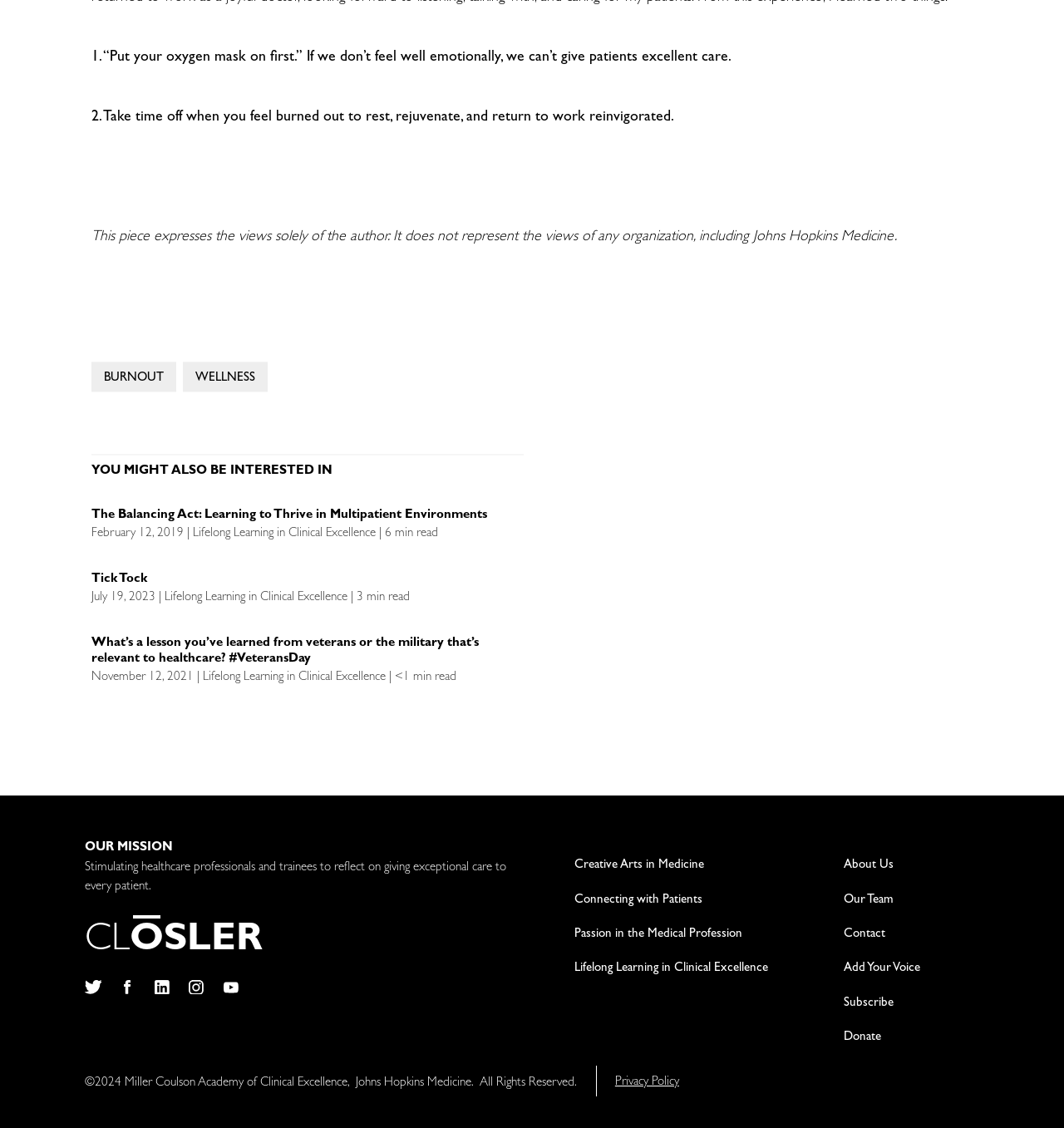How many social media links are present at the bottom of the page?
Look at the image and answer the question using a single word or phrase.

5